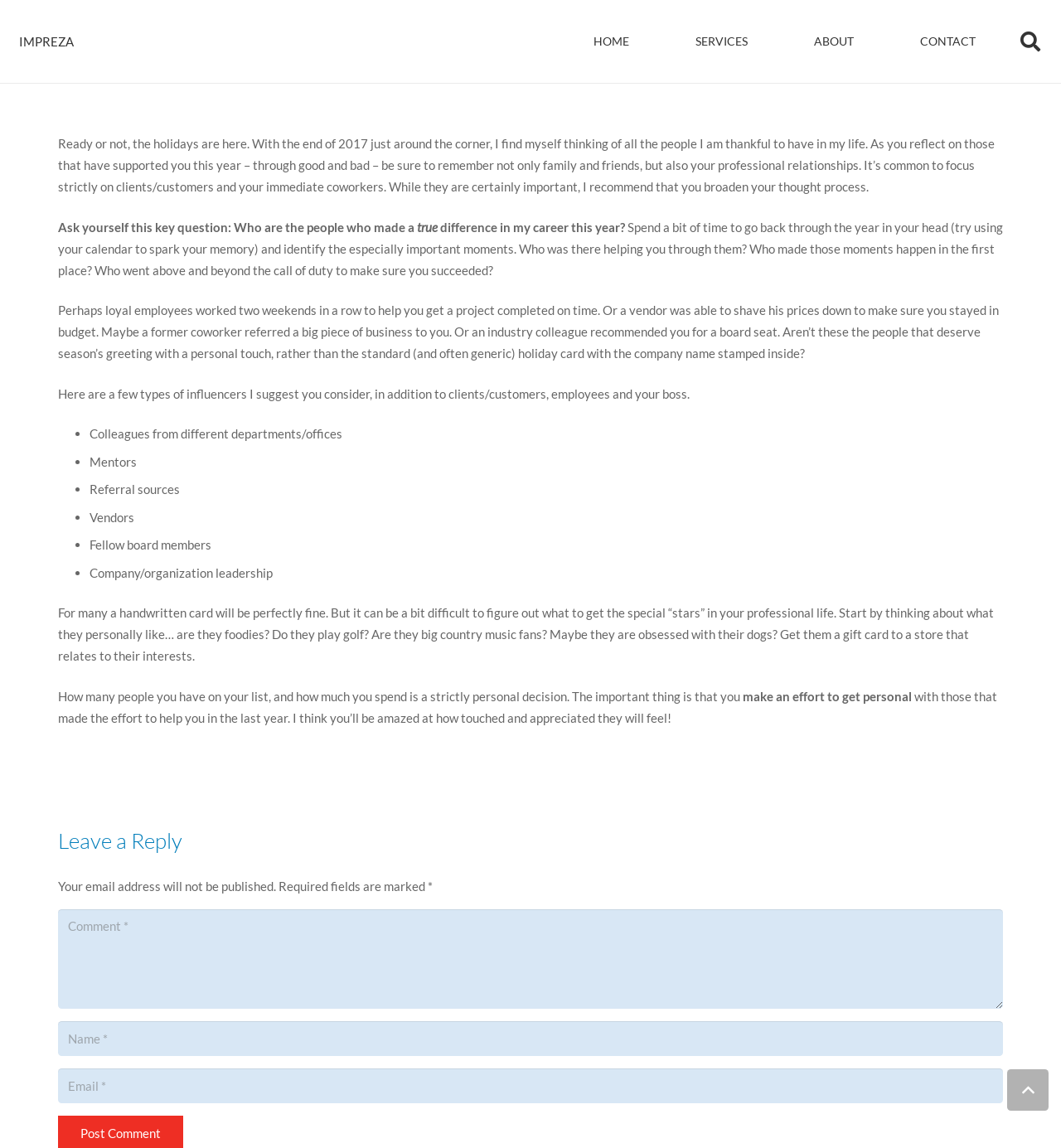What is the author's profession?
Please provide a comprehensive answer based on the contents of the image.

The author's profession can be determined by reading the meta description, which states 'Marny Lifshen: Marketing Communications Consultant, Author & Speaker'. This information is also likely to be found in the 'ABOUT' section of the webpage, which is accessible via the navigation menu at the top of the page.